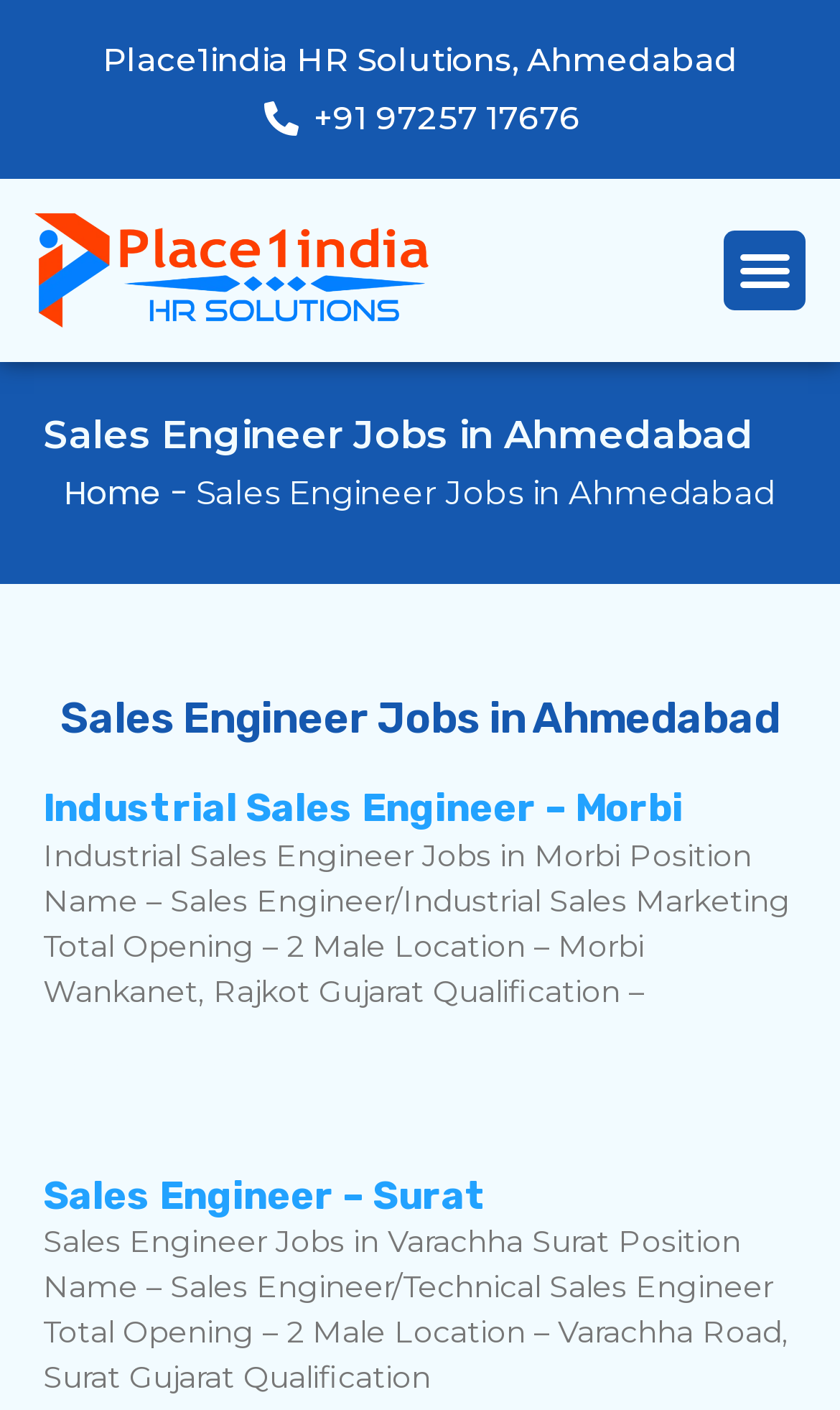Using the webpage screenshot, find the UI element described by Read More ». Provide the bounding box coordinates in the format (top-left x, top-left y, bottom-right x, bottom-right y), ensuring all values are floating point numbers between 0 and 1.

[0.051, 0.741, 0.305, 0.77]